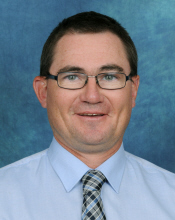Give a one-word or phrase response to the following question: What is the dominant color of the background?

Blue